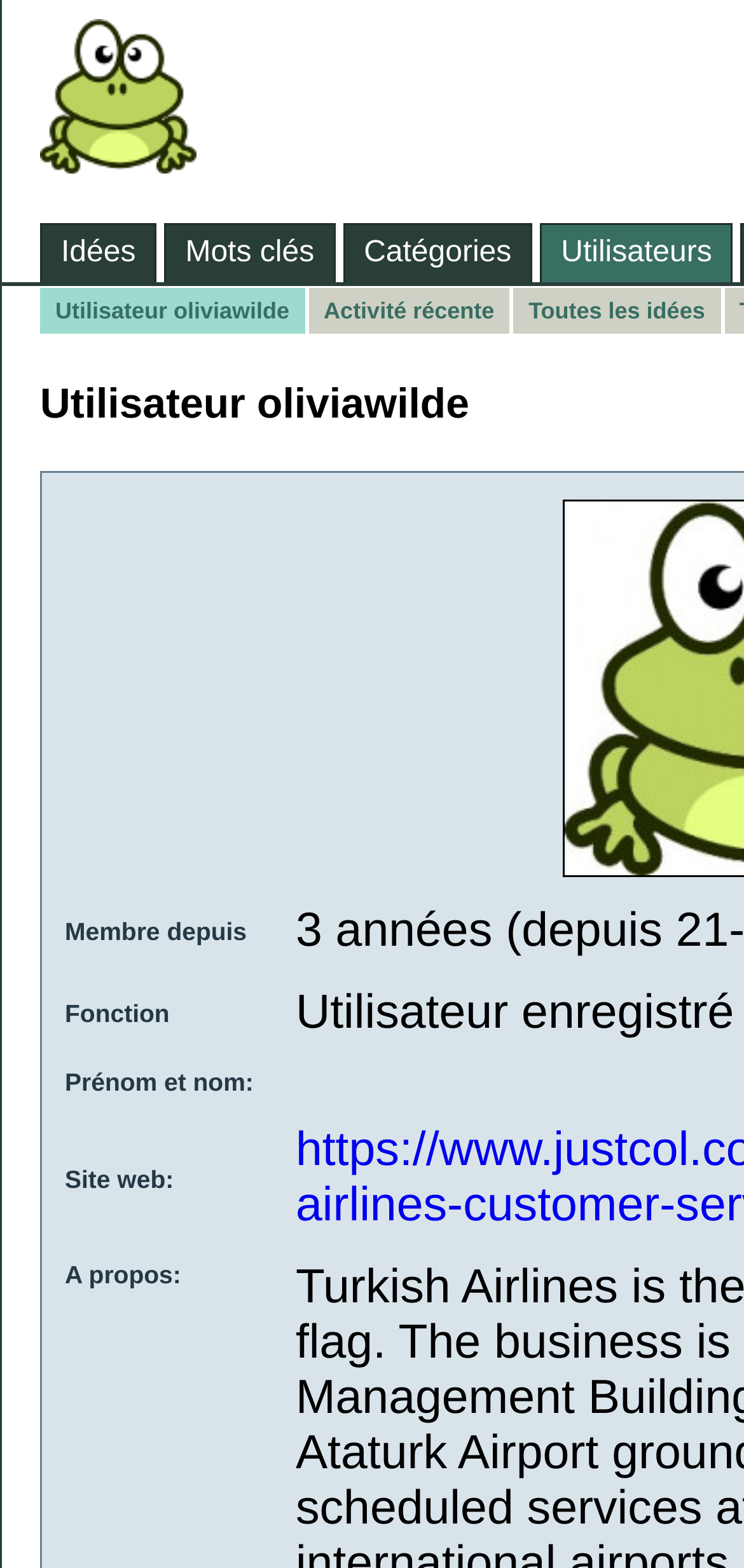Analyze and describe the webpage in a detailed narrative.

The webpage is about a user profile, specifically "Utilisateur oliviawilde" on a platform called "Idées de Crapauds Fous". At the top, there is a prominent link with the same name as the platform, accompanied by an image with the same name. 

Below the platform's name, there are four links in a row, including "Idées", "Mots clés", "Catégories", and "Utilisateurs". These links are positioned horizontally, with "Idées" on the left and "Utilisateurs" on the right.

Underneath these links, there are five more links, including "Utilisateur oliviawilde", "Activité récente", "Toutes les idées", and two more. The "Toutes les idées" link is positioned on the right side of the row.

Further down, there is a table with four cells, each containing a label, including "Membre depuis", "Fonction", "Prénom et nom:", and "Site web:". These cells are stacked vertically, with "Membre depuis" at the top and "Site web:" at the bottom.